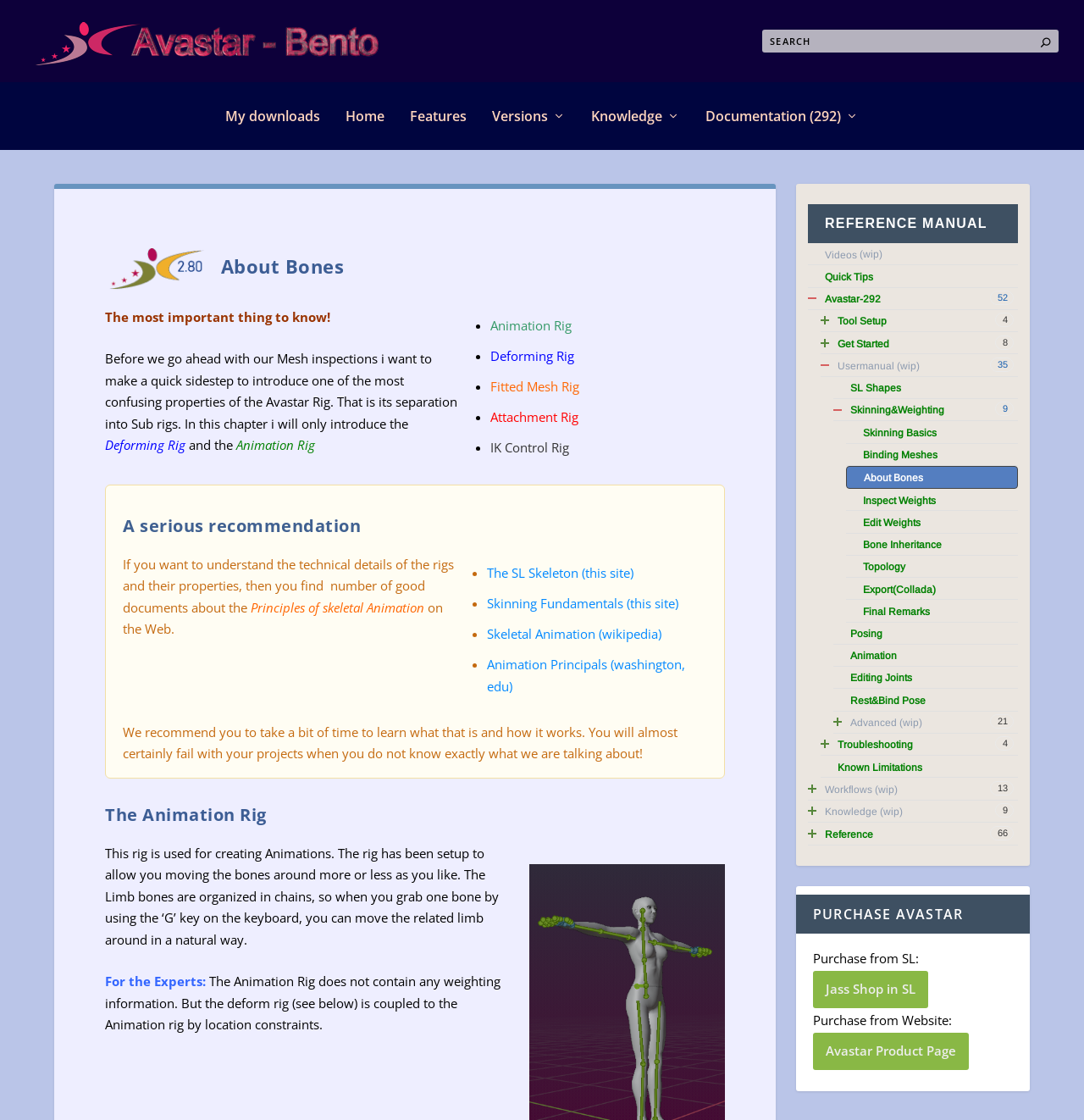Give a detailed explanation of the elements present on the webpage.

The webpage is about "About Bones" in the context of Avastar Rig. At the top, there is a search bar with a search button on the right side. Below the search bar, there are several links, including "My downloads", "Home", "Features", "Versions", "Knowledge", and "Documentation (292)". 

On the left side of the page, there is a heading "About Bones" with an image next to it. Below the heading, there is a paragraph of text introducing the concept of Sub rigs in Avastar Rig. The text is divided into several sections, each with a heading, such as "The most important thing to know!", "Deforming Rig", and "Animation Rig". 

The page also contains a list of recommended readings, including "Principles of skeletal Animation" and several links to external resources, such as Wikipedia and washington.edu. 

On the right side of the page, there is a section titled "REFERENCE MANUAL" with a list of links, including "Videos (wip)", "Quick Tips", and "52 Avastar-292". Each link has a description list with further links to specific topics, such as "Tool Setup", "Get Started", and "Usermanual (wip)". 

The page also contains several headings, including "A serious recommendation" and "The Animation Rig", with corresponding text and links to related topics. Overall, the webpage appears to be a documentation or tutorial page for Avastar Rig, providing information and resources for users to learn about its features and functionality.